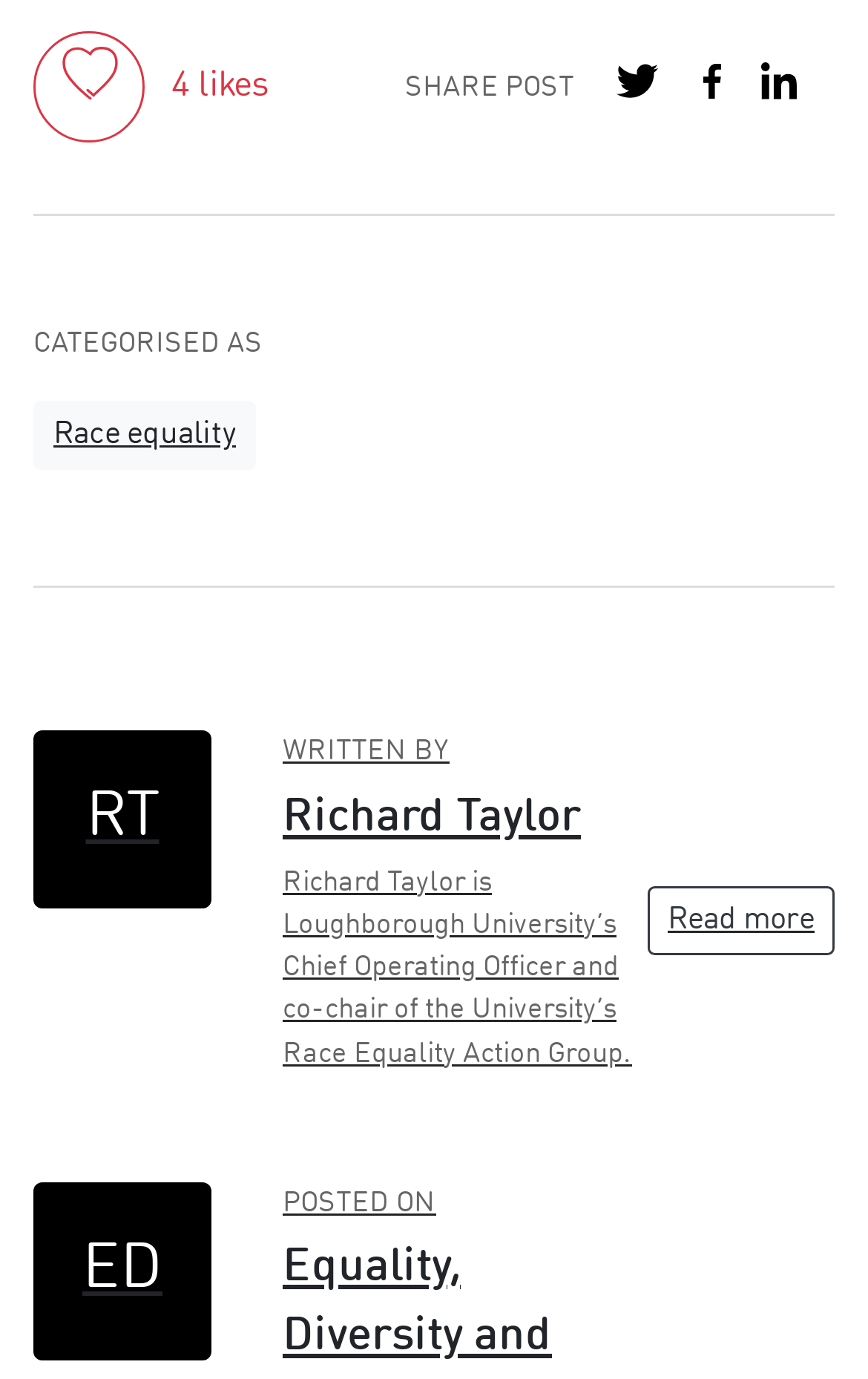Answer the question with a single word or phrase: 
How many social media platforms can you share this post on?

3